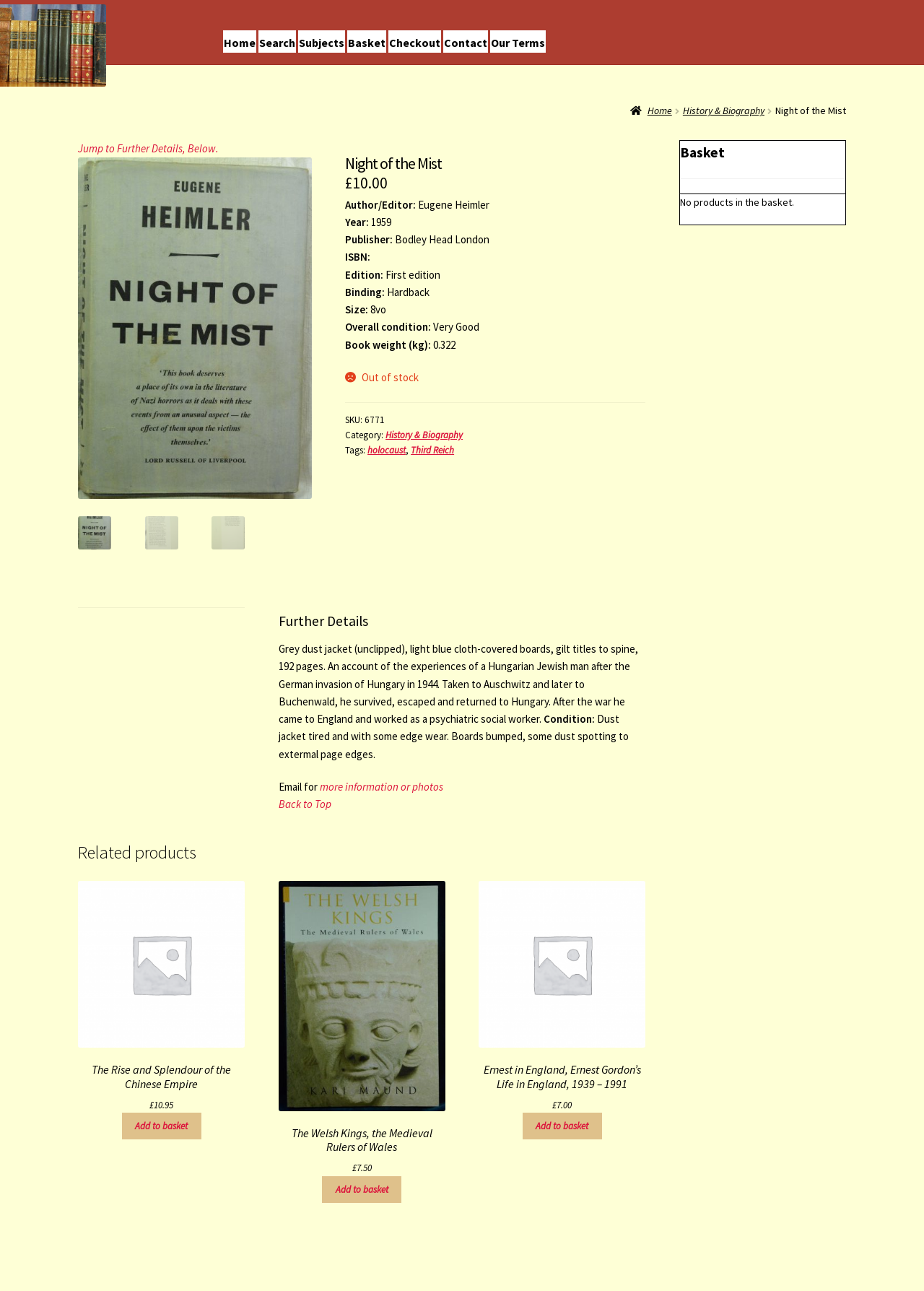Describe the webpage in detail, including text, images, and layout.

The webpage is about a book titled "Night of the Mist" by Eugene Heimler, published by Bodley Head London in 1959. At the top of the page, there are several links to navigate to different sections of the website, including "Home", "Search", "Subjects", "Basket", "Checkout", "Contact", and "Our Terms". 

Below the navigation links, there is a main section that displays the book's details. The book's title, "Night of the Mist", is prominently displayed, along with its price, £10.00. The author's name, Eugene Heimler, is also shown. 

Further down, there are several images of the book, likely showing its cover and condition. The book's details, such as its publication year, publisher, ISBN, edition, binding, size, and condition, are listed in a table-like format. 

The page also displays a "Further Details" section, which provides a detailed description of the book's content and condition. This section includes a long paragraph describing the book's content, as well as information about the book's condition, including any defects or wear. 

Additionally, there is a "Related products" section that lists three other books, each with its own image, title, and price. These books are "The Rise and Splendour of the Chinese Empire", "The Welsh Kings, the Medieval Rulers of Wales", and "Ernest in England, Ernest Gordon's Life in England, 1939 – 1991". Each book has an "Add to basket" link. 

At the bottom of the page, there is a "Basket" section that displays the number of items in the basket.